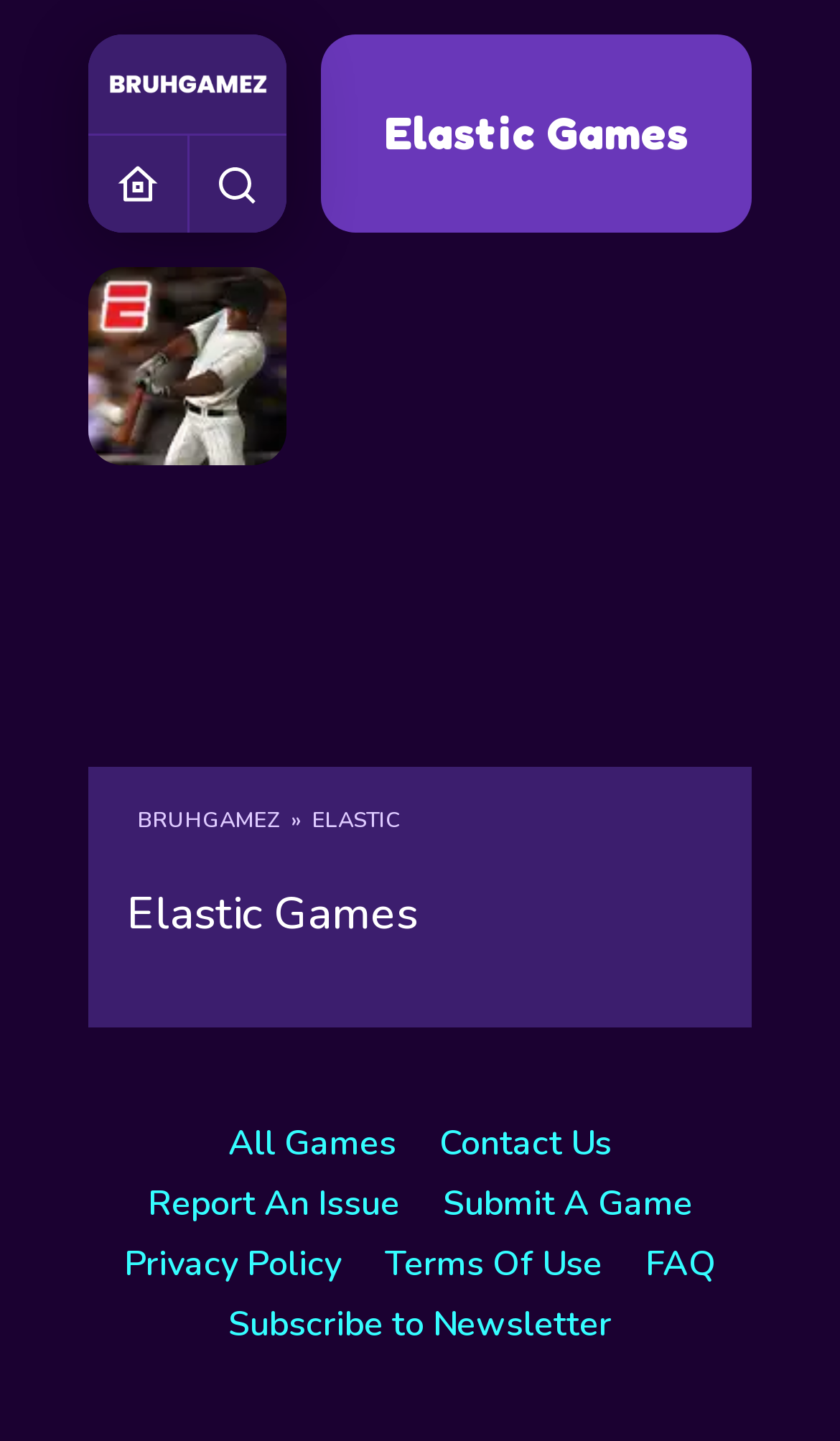Given the content of the image, can you provide a detailed answer to the question?
What is the text of the button that controls the sidebar?

I found the button element that controls the sidebar, but it does not have any text.